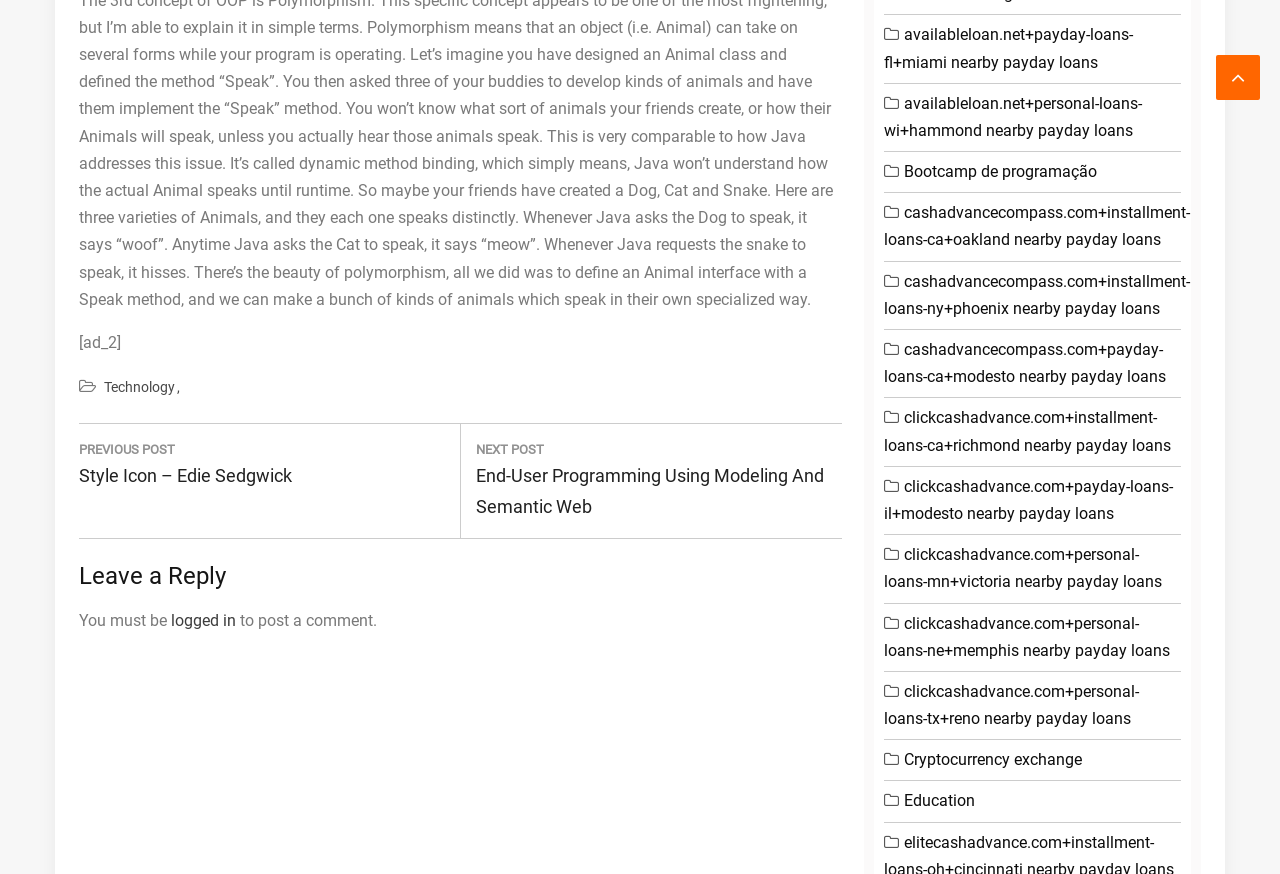What is the common theme among the links at the top-right corner?
Please provide a full and detailed response to the question.

The links at the top-right corner of the webpage, such as 'availableloan.net+payday-loans-fl+miami nearby payday loans' and 'cashadvancecompass.com+installment-loans-ca+oakland nearby payday loans', all seem to be related to payday loans. This suggests that the common theme among these links is payday loans.